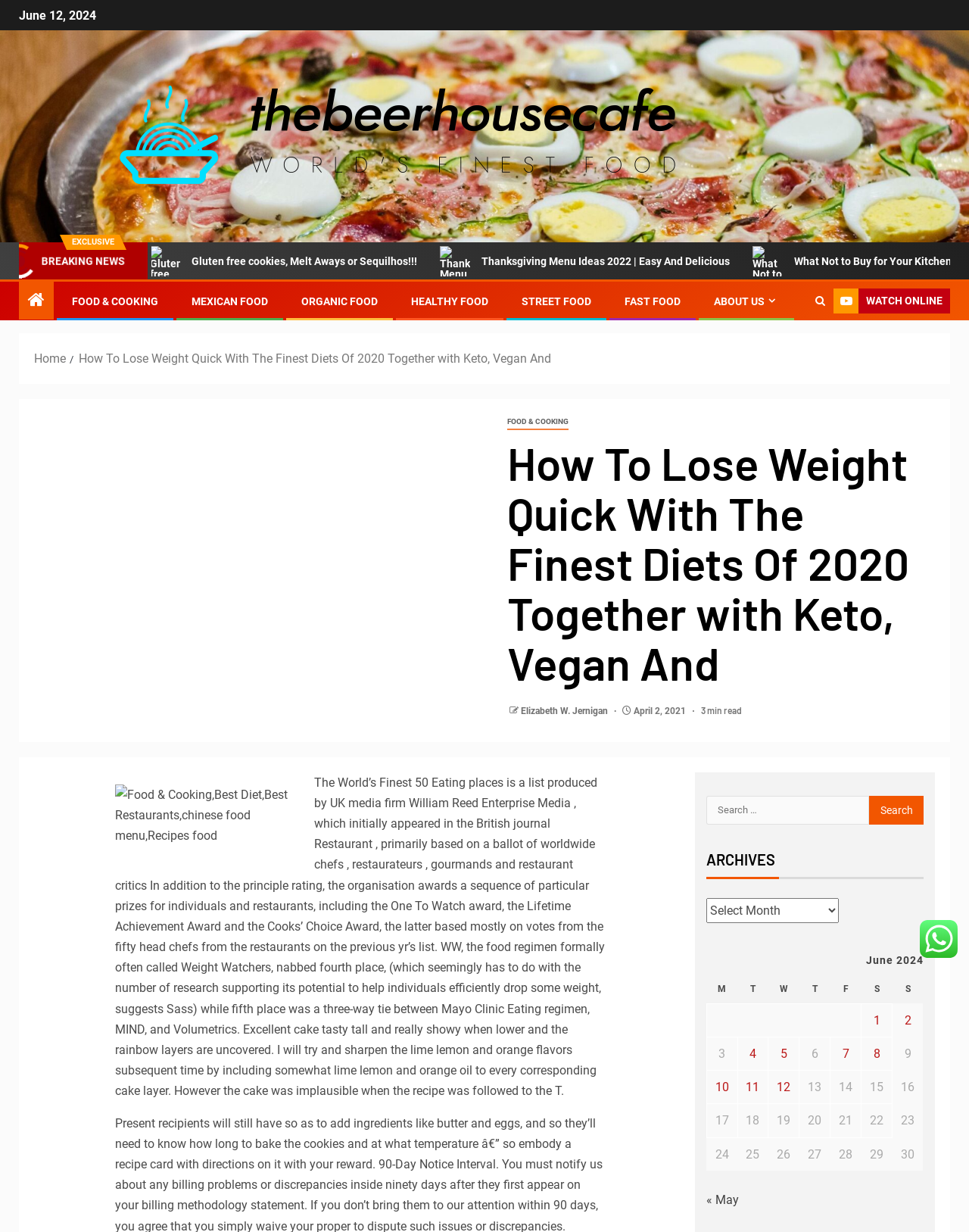Answer the question below in one word or phrase:
What is the date of the latest post?

June 12, 2024